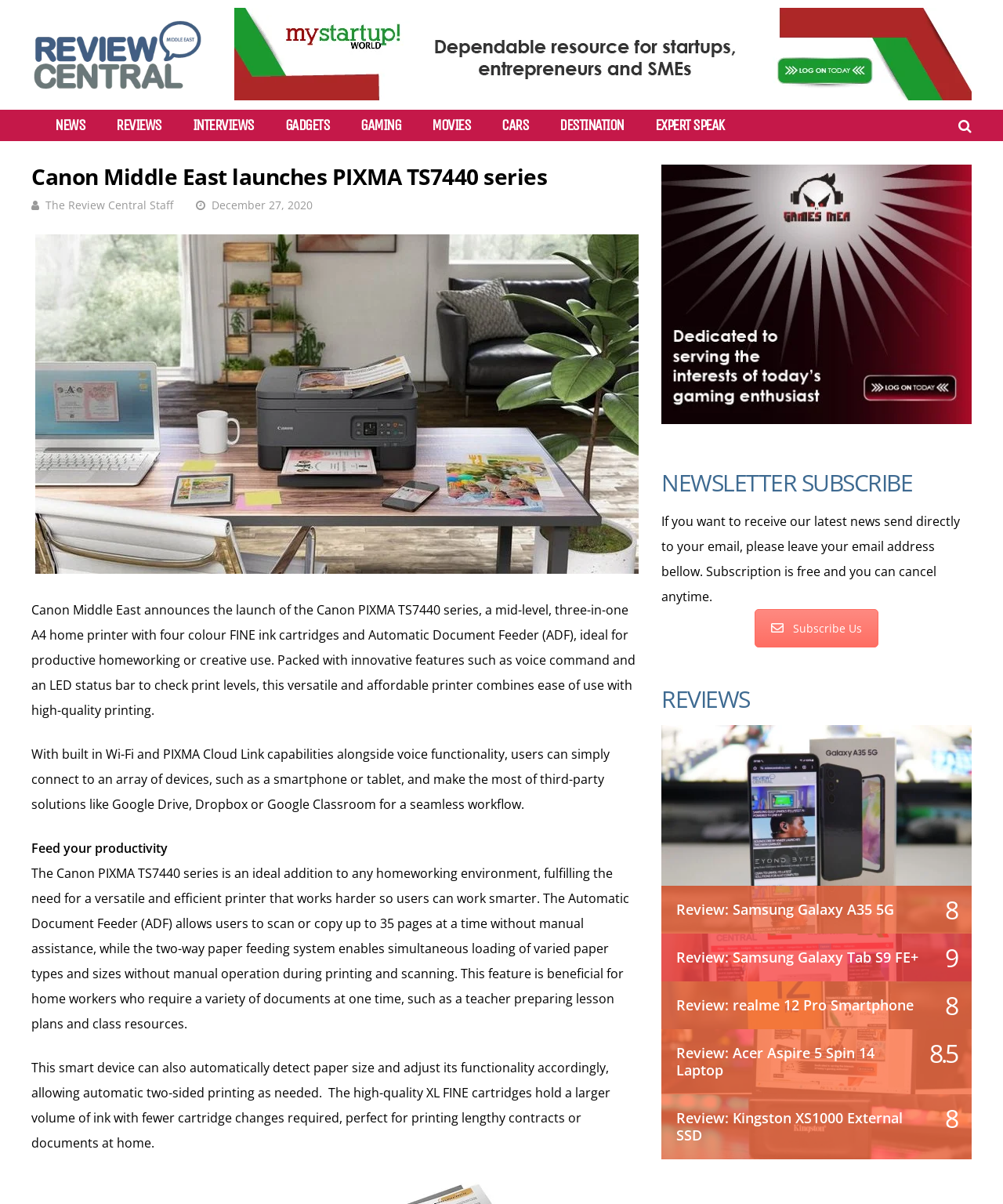Determine the bounding box coordinates for the clickable element required to fulfill the instruction: "Subscribe to the newsletter". Provide the coordinates as four float numbers between 0 and 1, i.e., [left, top, right, bottom].

[0.752, 0.506, 0.876, 0.538]